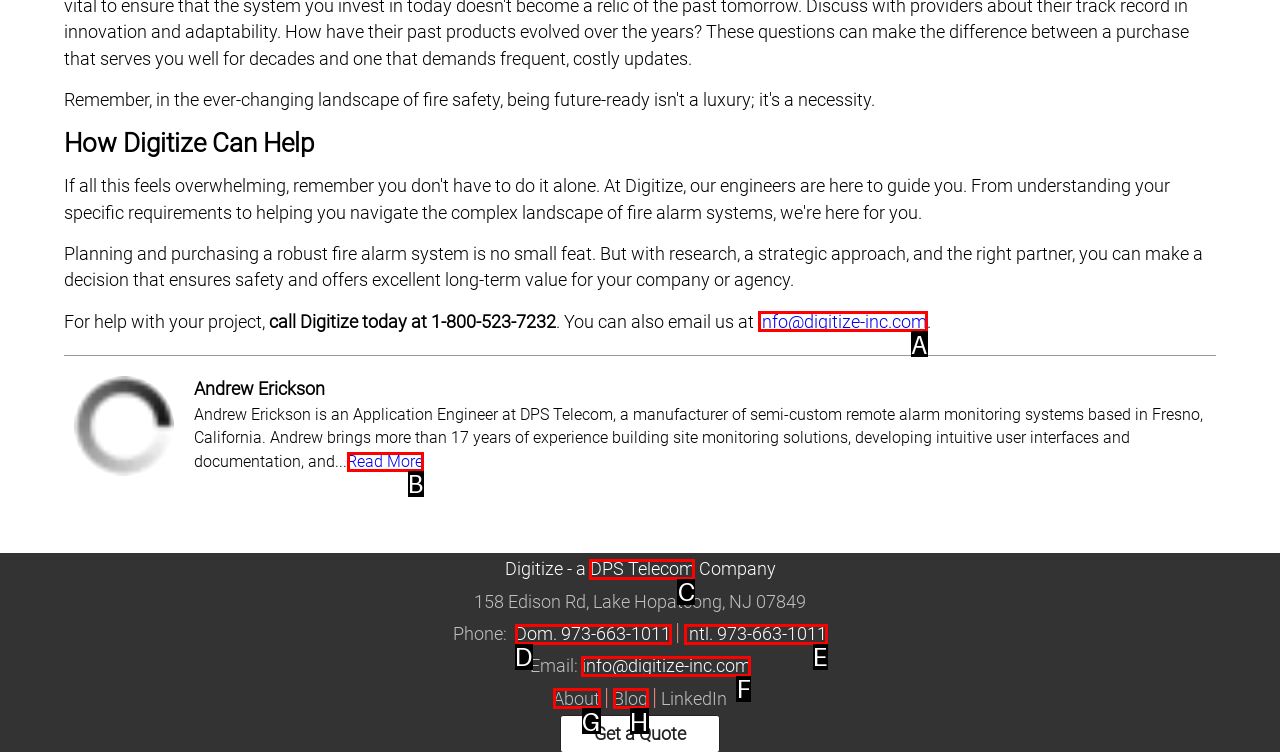Based on the description: Dom. 973-663-1011, identify the matching lettered UI element.
Answer by indicating the letter from the choices.

D